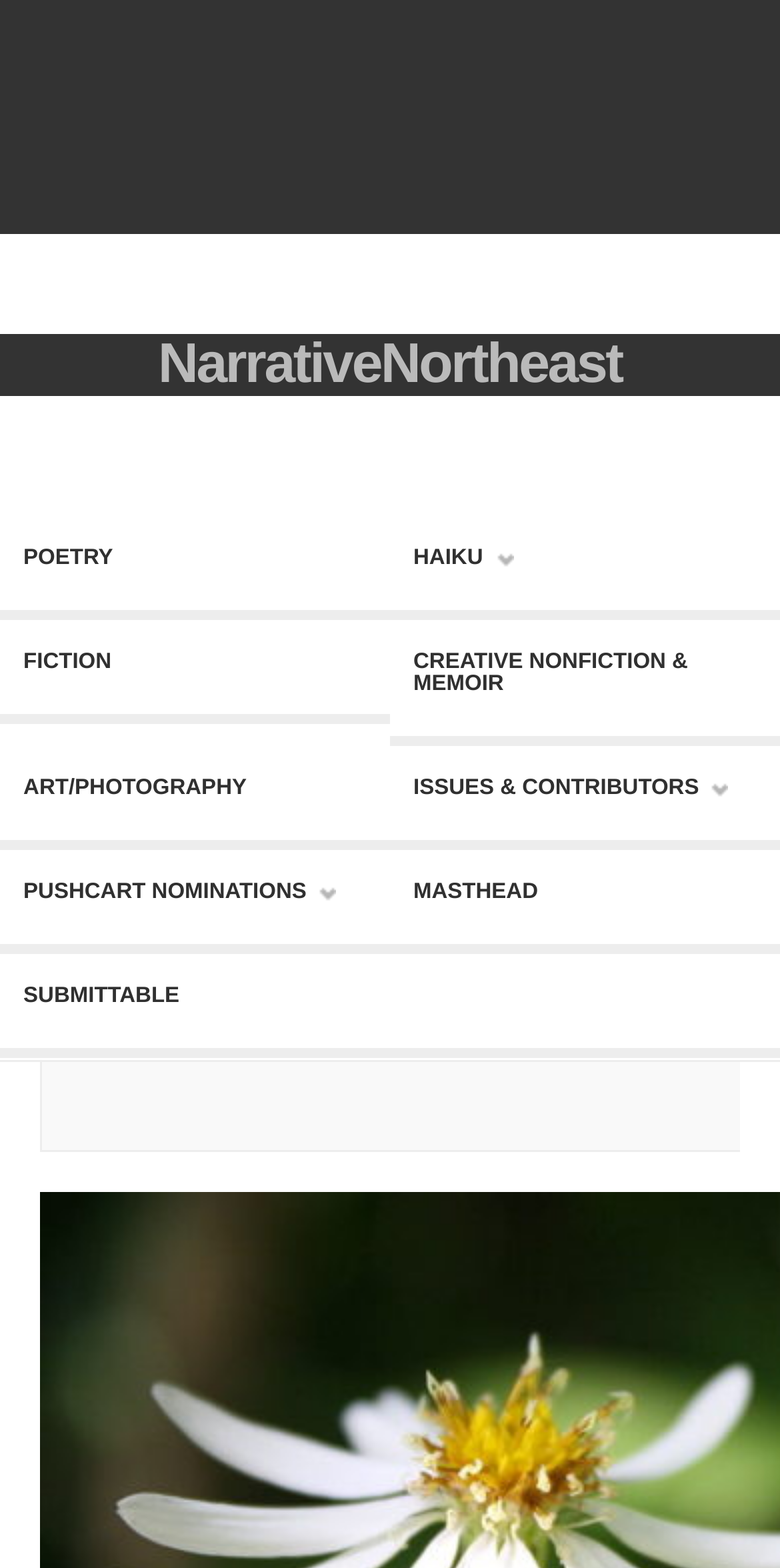How many links are listed under the main categories?
Using the details shown in the screenshot, provide a comprehensive answer to the question.

I counted the number of links listed under the main categories, which are POETRY, FICTION, CREATIVE NONFICTION & MEMOIR, ART/PHOTOGRAPHY, HAIKU, and ISSUES & CONTRIBUTORS. There are 9 links in total.